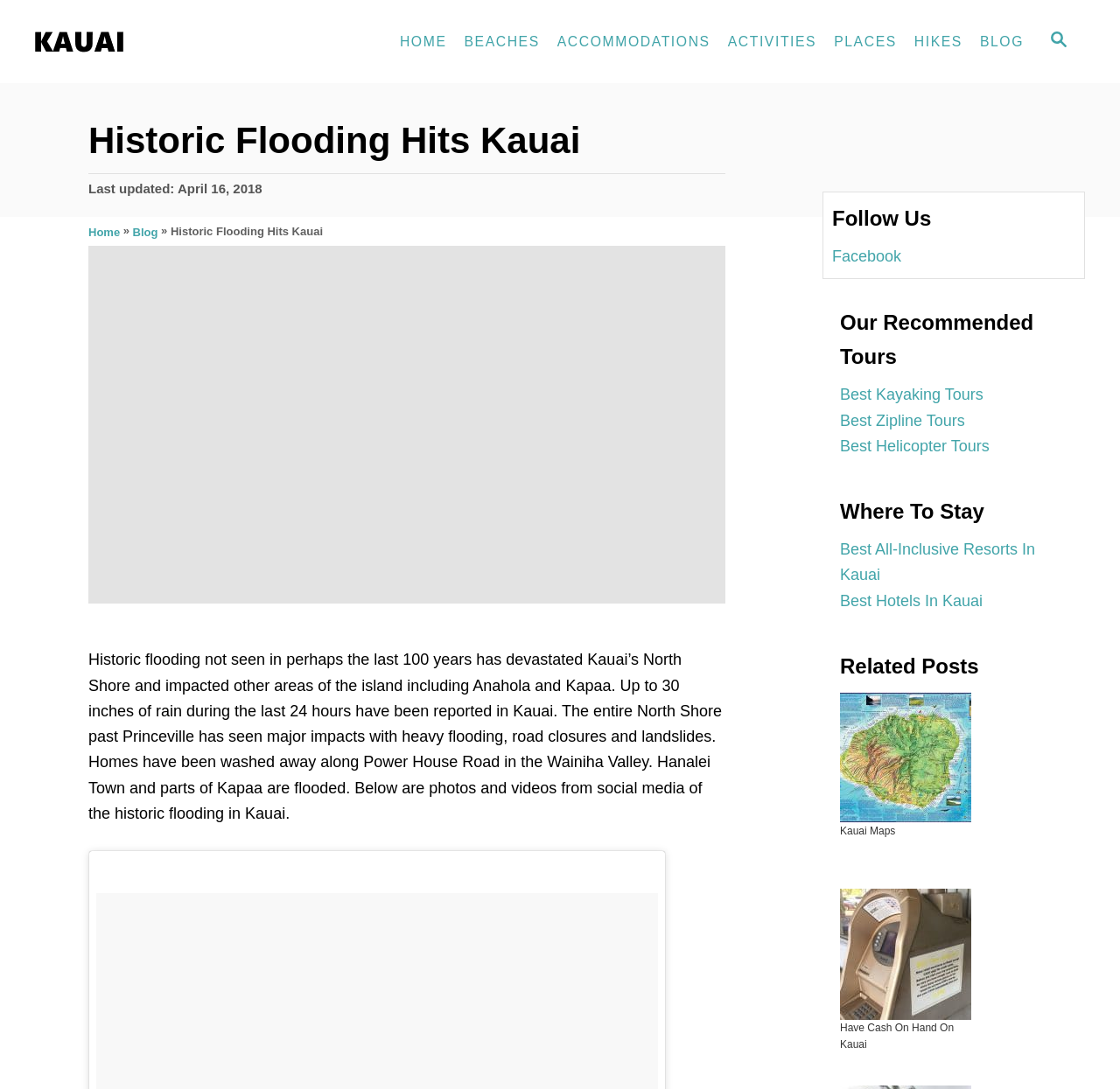Provide a one-word or short-phrase response to the question:
What is the name of the valley where homes have been washed away?

Wainiha Valley